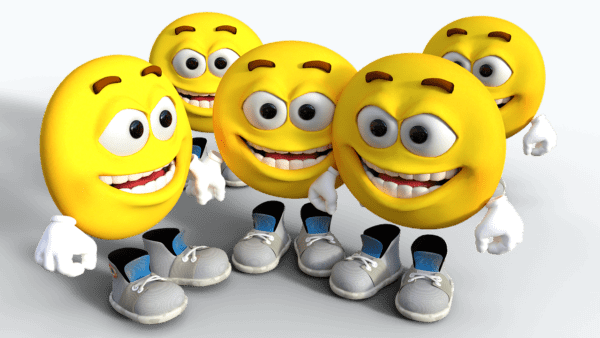What is the theme emphasized in the image?
Using the picture, provide a one-word or short phrase answer.

social media engagement